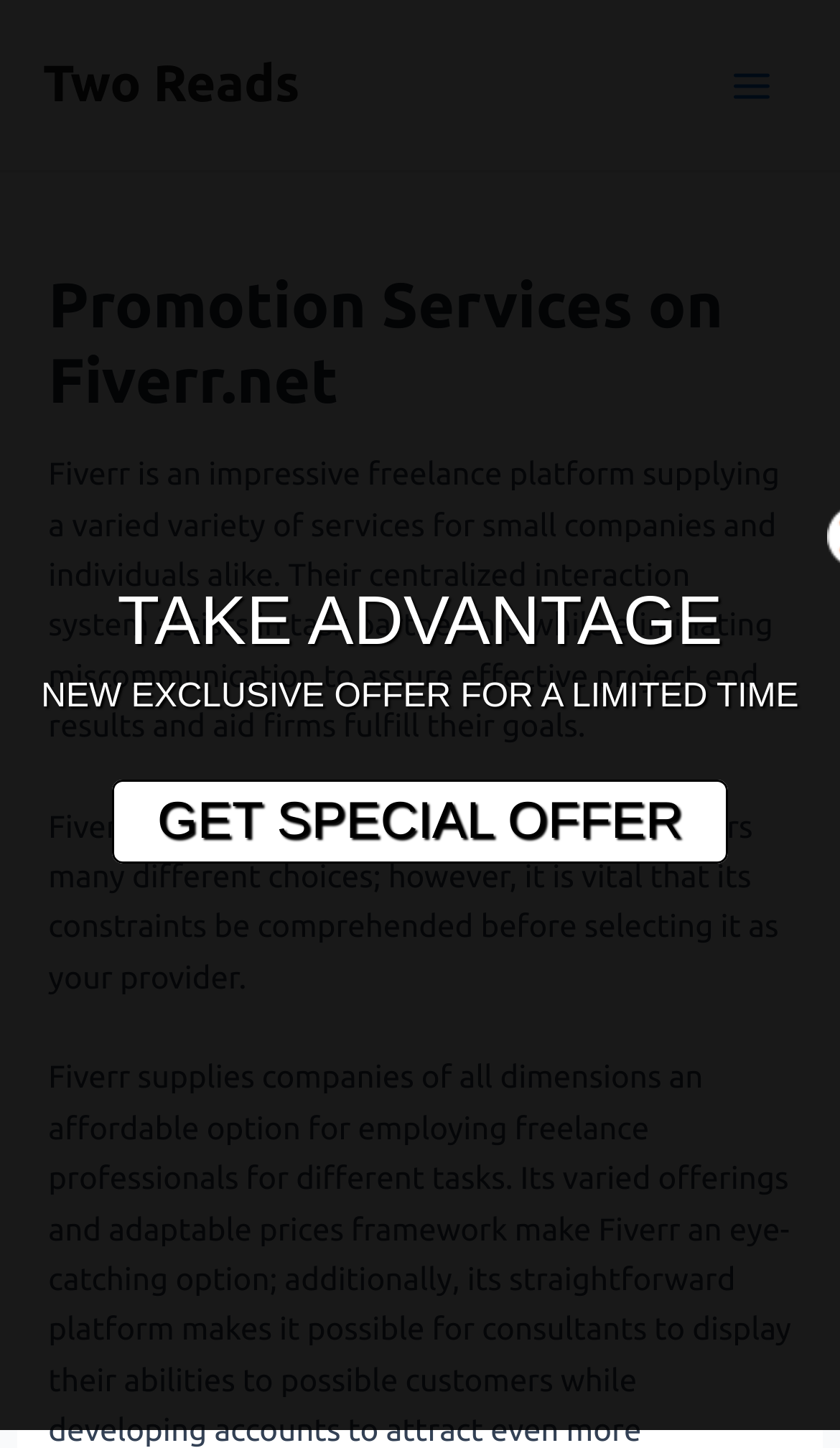Locate the bounding box coordinates of the UI element described by: "Main Menu". Provide the coordinates as four float numbers between 0 and 1, formatted as [left, top, right, bottom].

[0.841, 0.028, 0.949, 0.09]